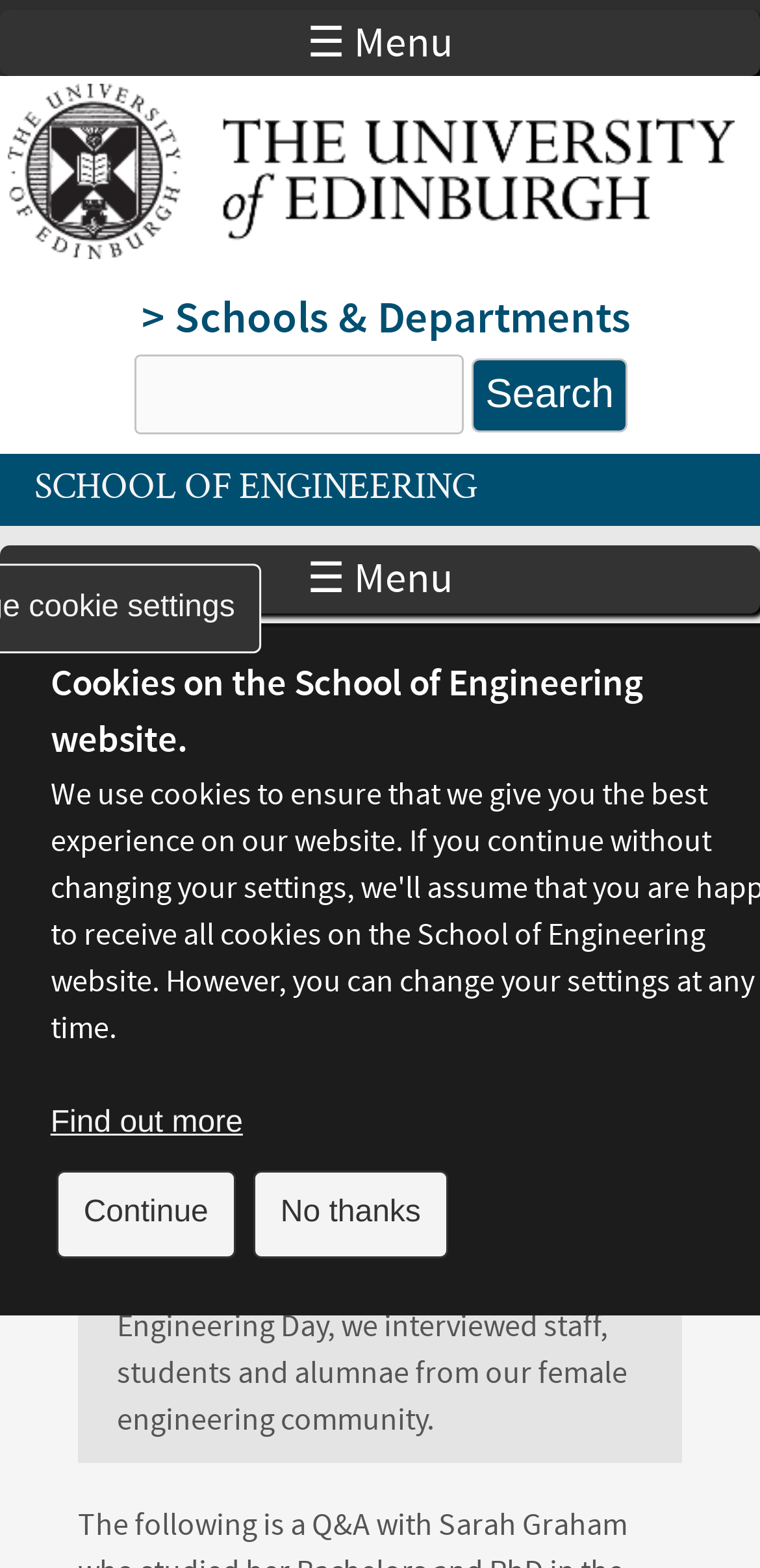Identify the bounding box coordinates of the area that should be clicked in order to complete the given instruction: "Click the 'Search' button". The bounding box coordinates should be four float numbers between 0 and 1, i.e., [left, top, right, bottom].

[0.62, 0.229, 0.826, 0.276]